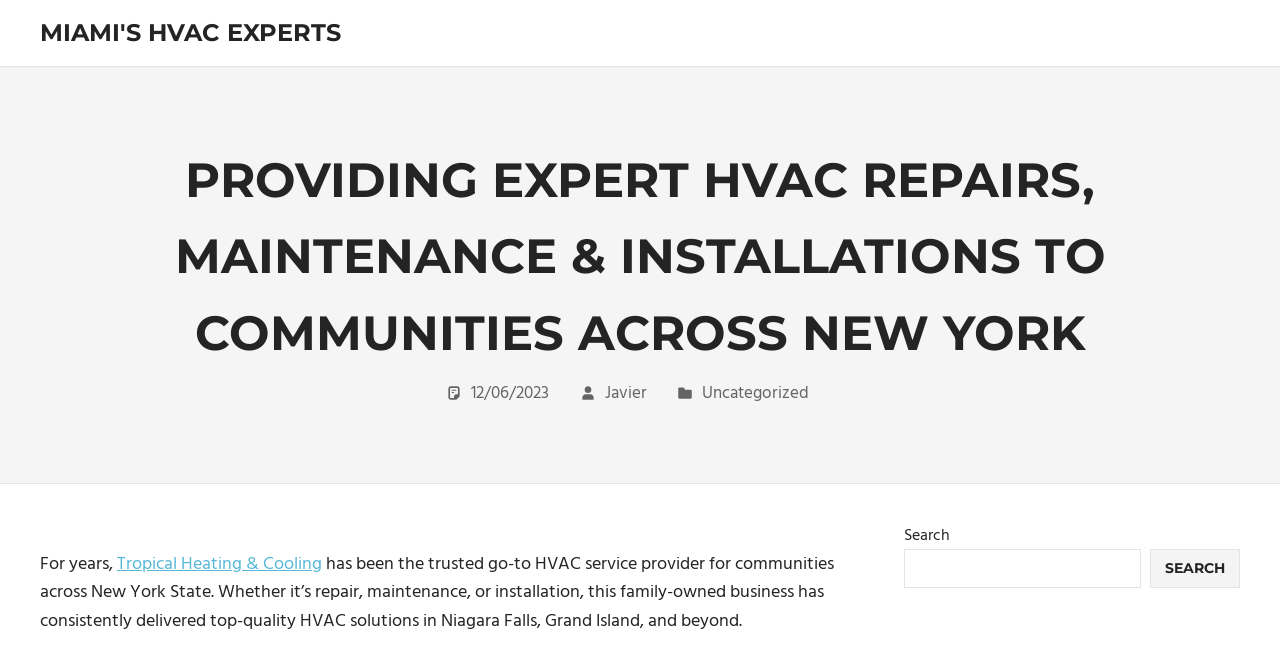Respond with a single word or phrase to the following question:
What is the category of the latest article?

Uncategorized